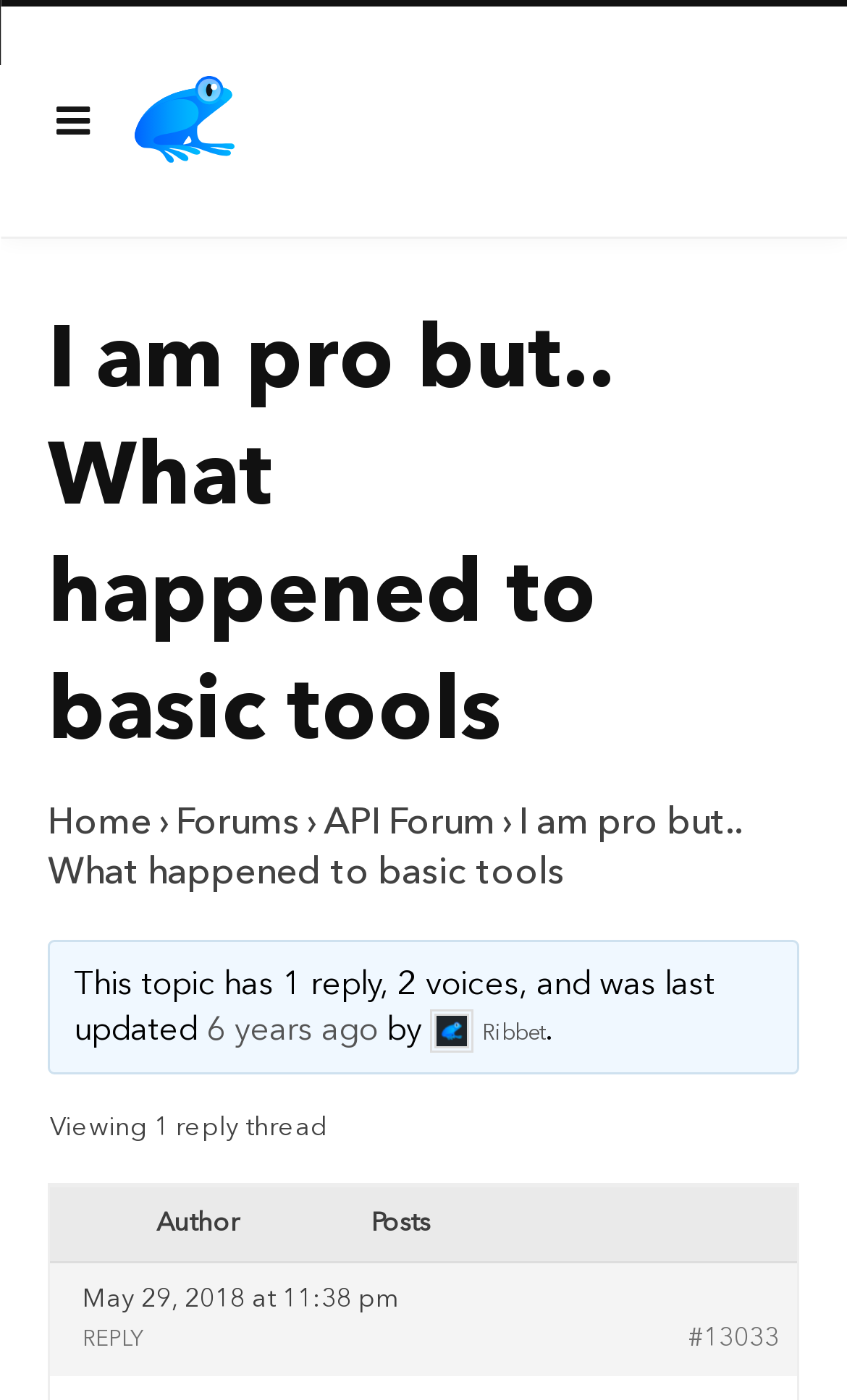Please specify the bounding box coordinates of the region to click in order to perform the following instruction: "go to Ribbet Blog homepage".

[0.159, 0.029, 0.269, 0.145]